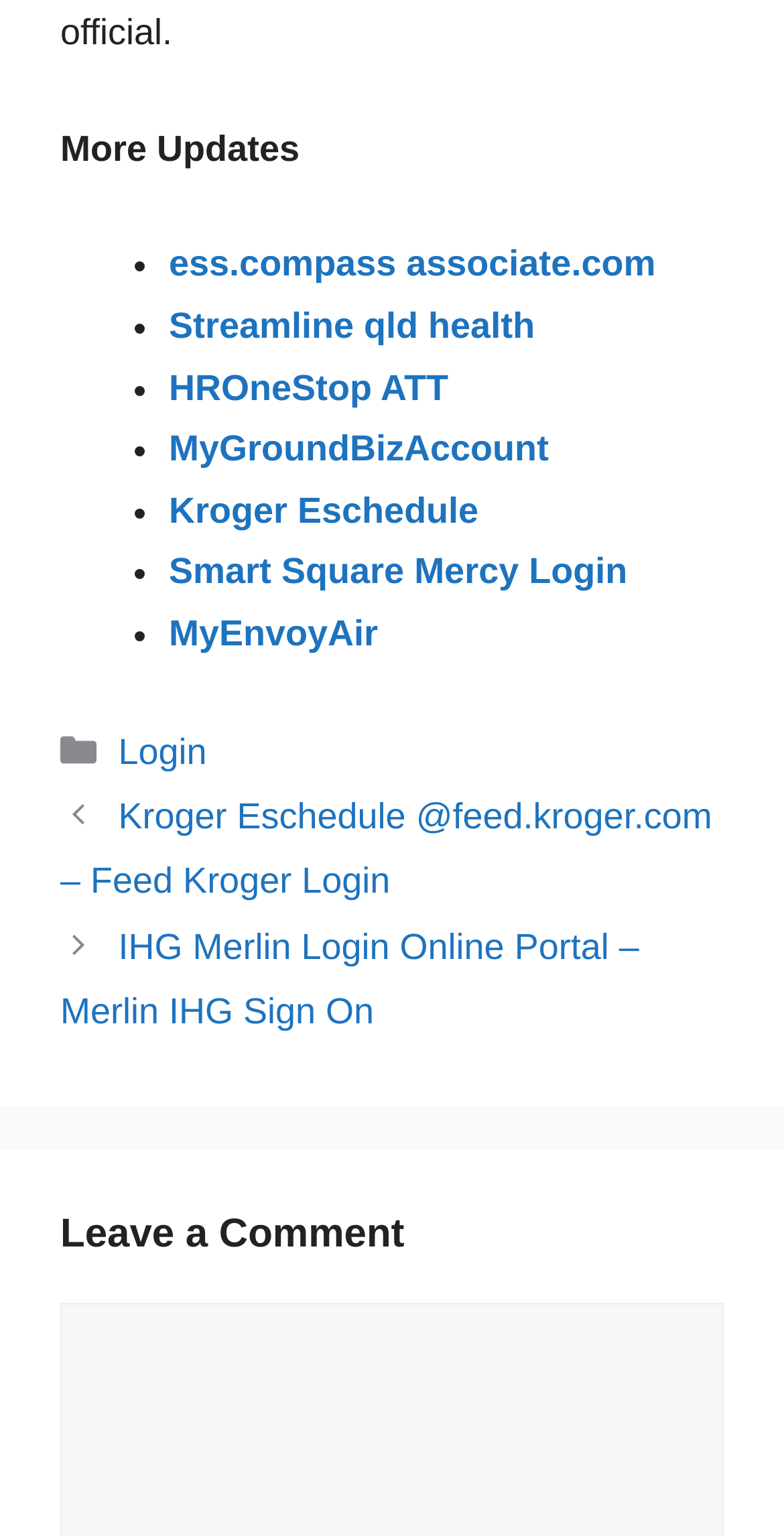Pinpoint the bounding box coordinates of the element to be clicked to execute the instruction: "Click on 'ess.compass associate.com'".

[0.215, 0.159, 0.836, 0.185]